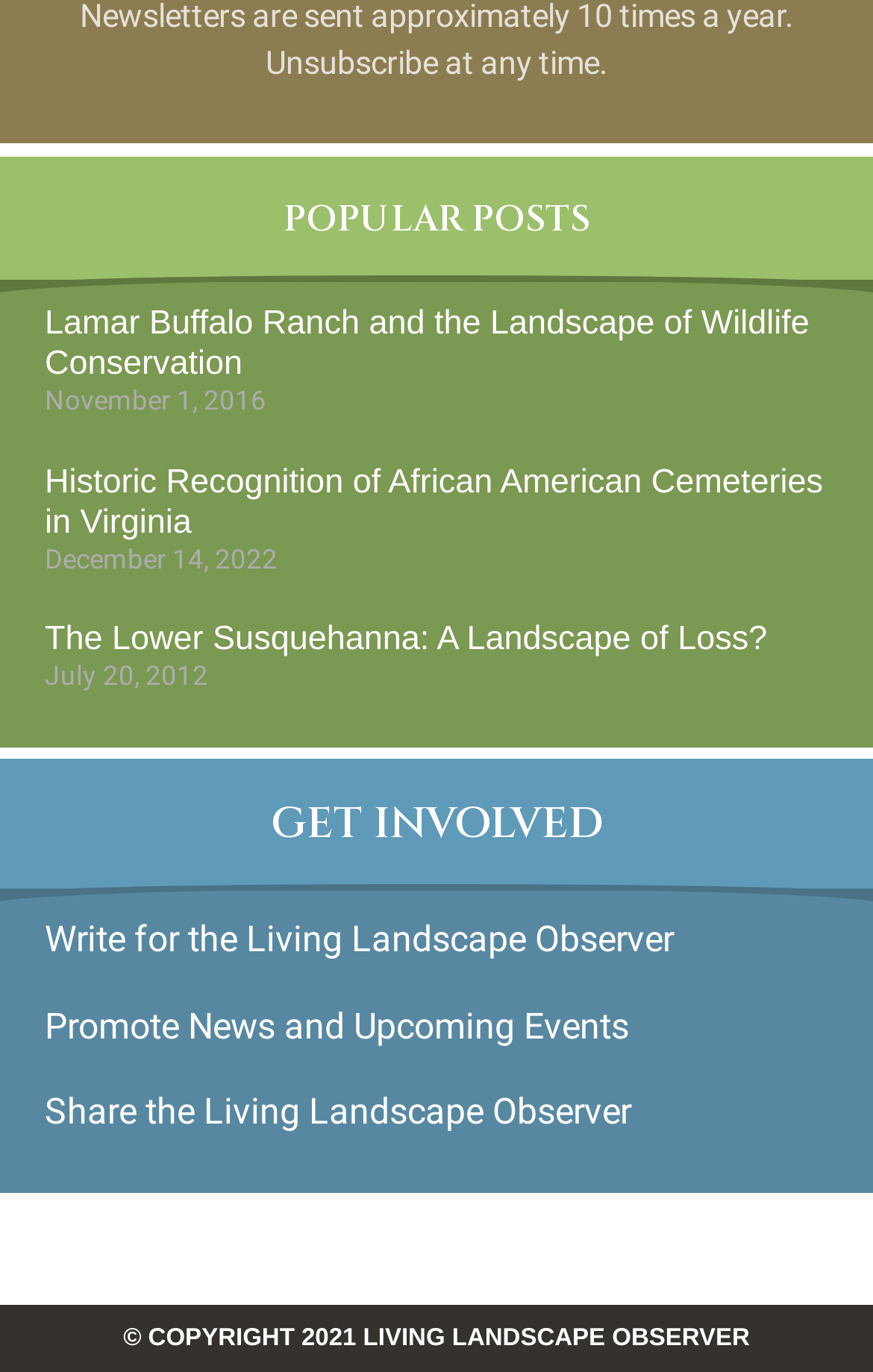What is the title of the first popular post?
Refer to the screenshot and answer in one word or phrase.

Lamar Buffalo Ranch